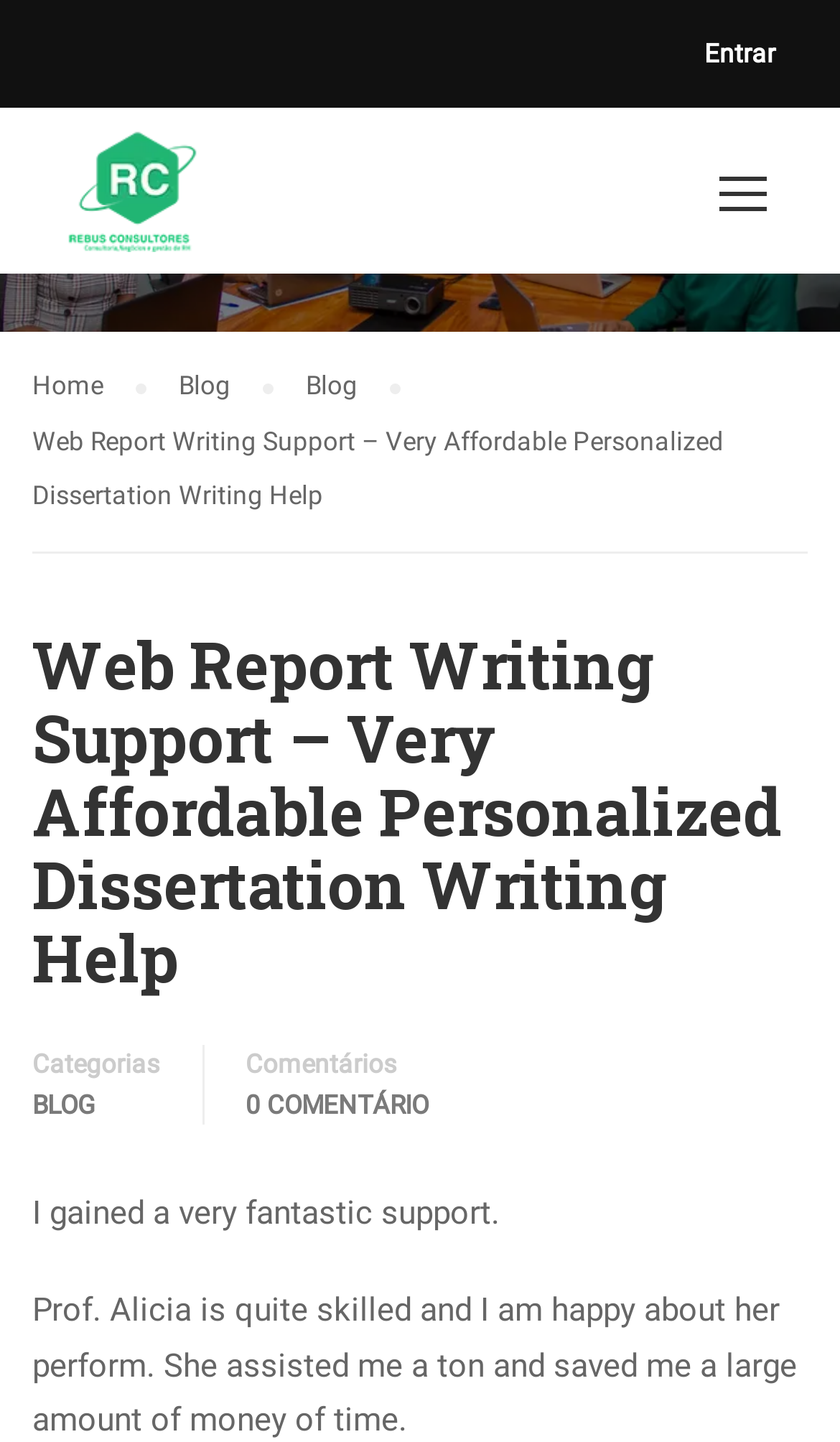How many comments are there on the current blog post?
Could you answer the question in a detailed manner, providing as much information as possible?

According to the link '0 COMENTÁRIO', there are no comments on the current blog post.